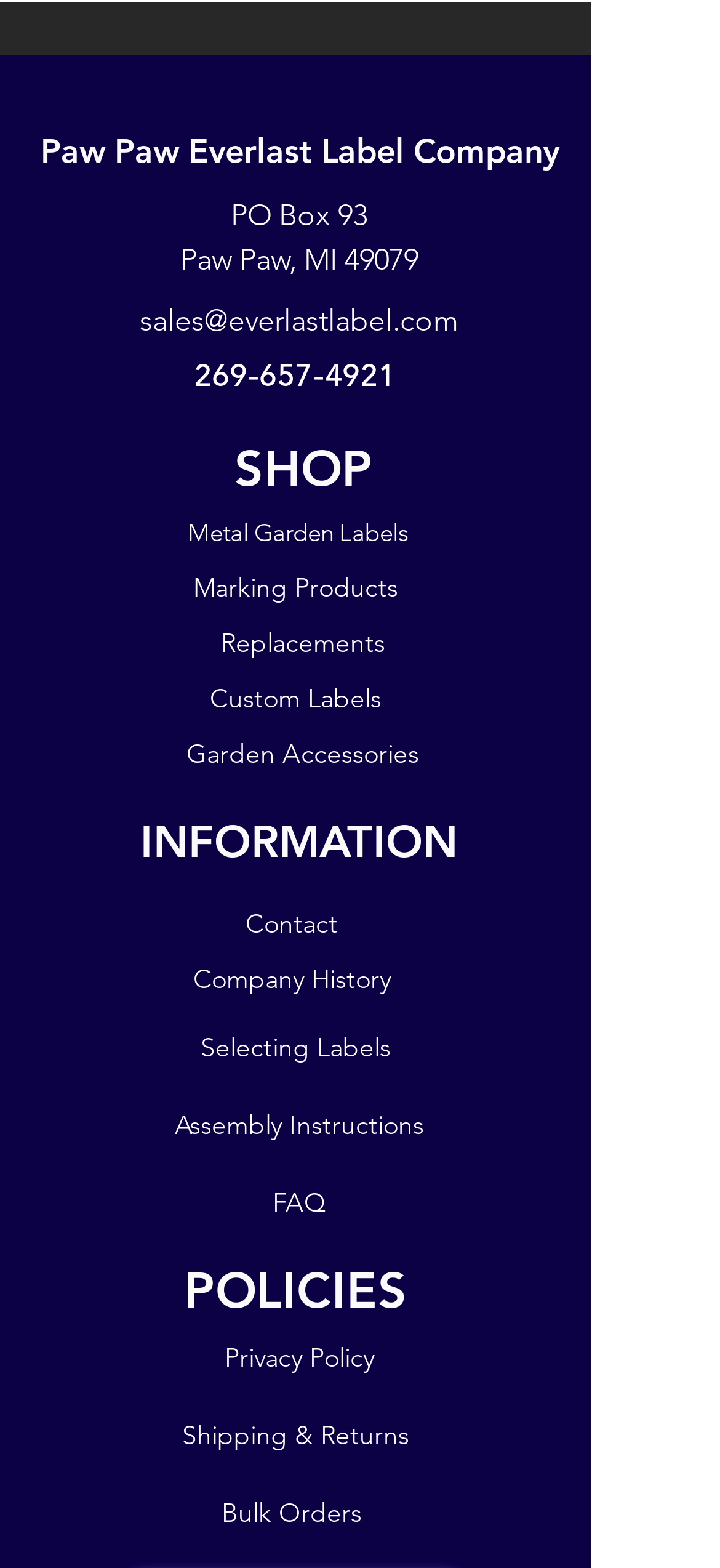Please analyze the image and give a detailed answer to the question:
What is the phone number for sales?

I found the phone number for sales by looking at the link elements on the webpage. The phone number is '269-657-4921', which is located near the top of the page, below the company's address.